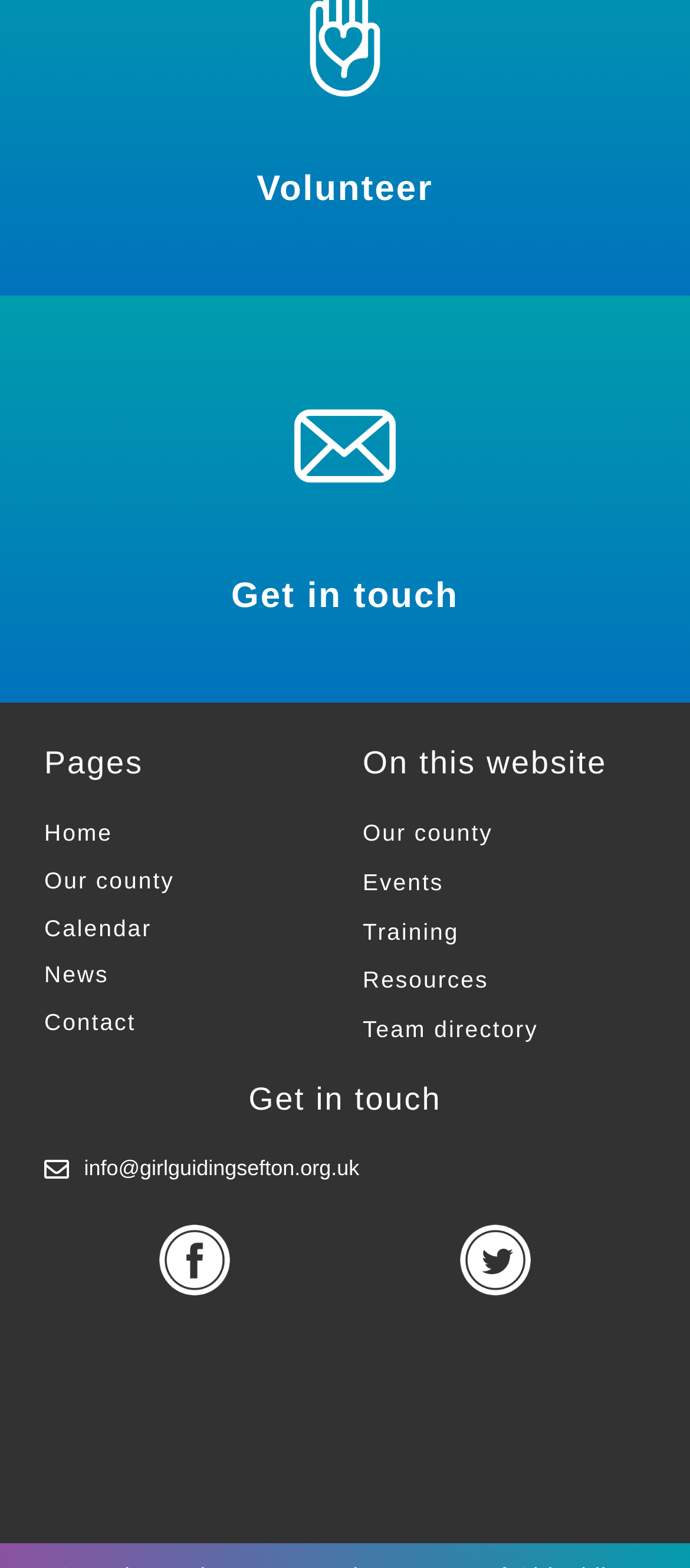Please predict the bounding box coordinates (top-left x, top-left y, bottom-right x, bottom-right y) for the UI element in the screenshot that fits the description: Get in touch

[0.335, 0.368, 0.665, 0.393]